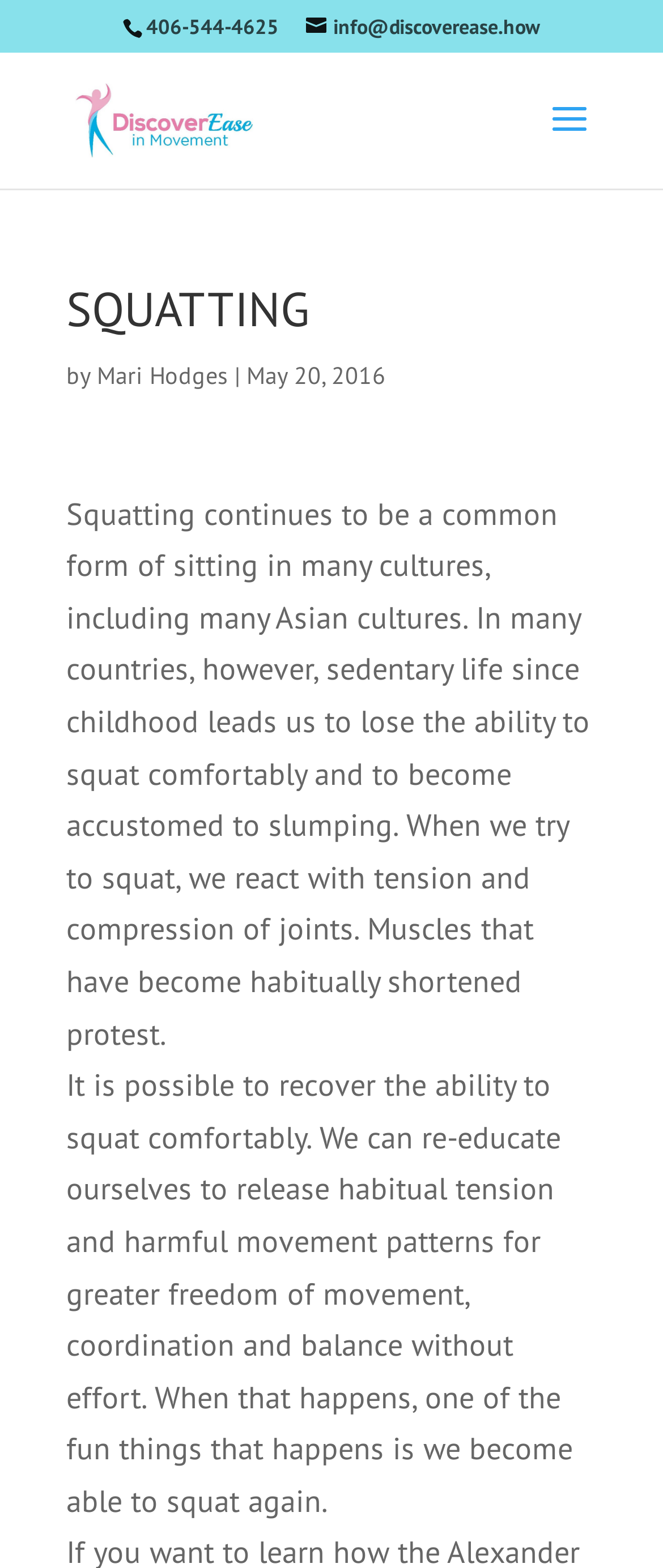Please determine the bounding box coordinates for the UI element described here. Use the format (top-left x, top-left y, bottom-right x, bottom-right y) with values bounded between 0 and 1: legal@chrislawassociates.com

None